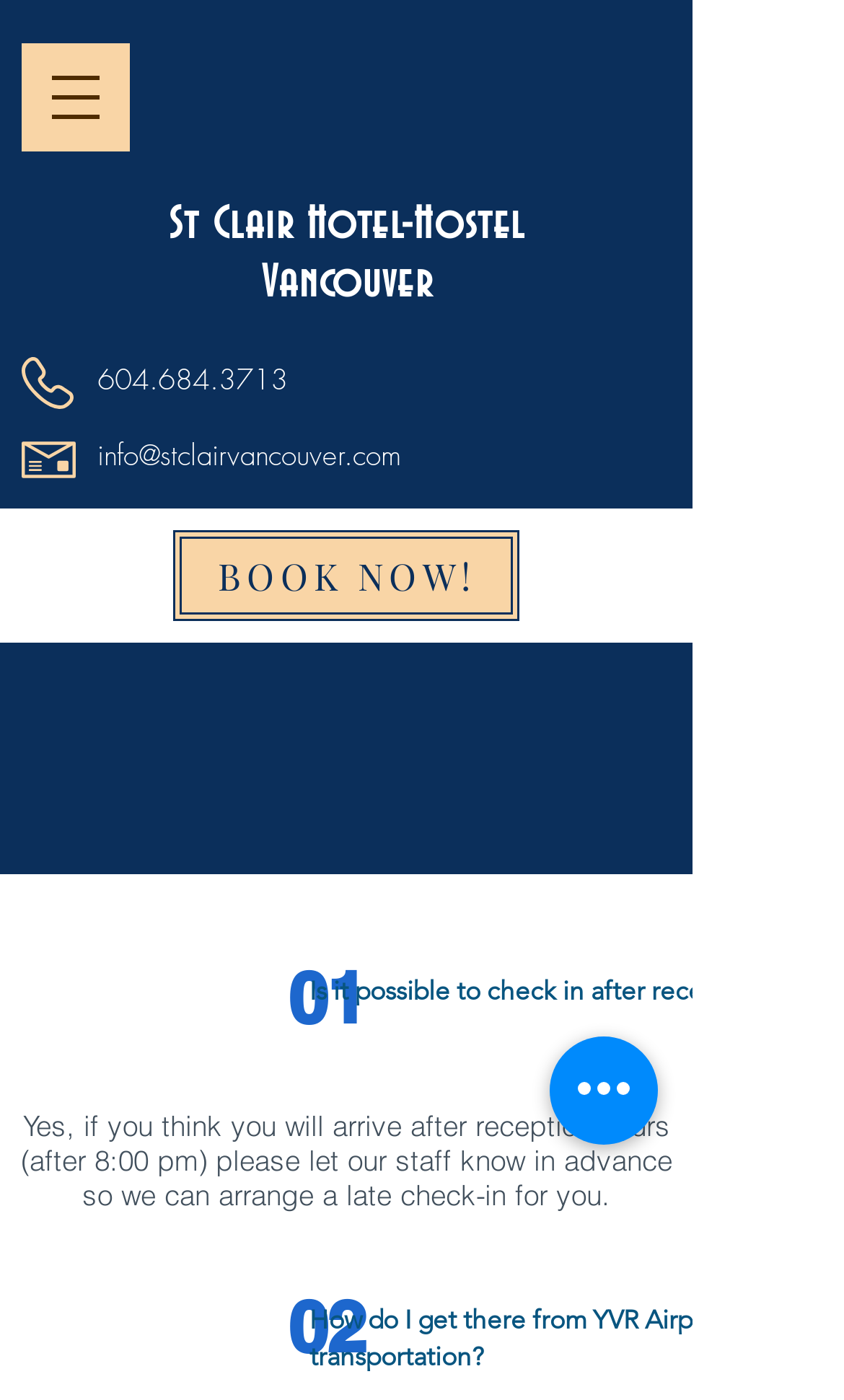What is the phone number of St Clair Hotel?
Answer the question using a single word or phrase, according to the image.

604.684.3713